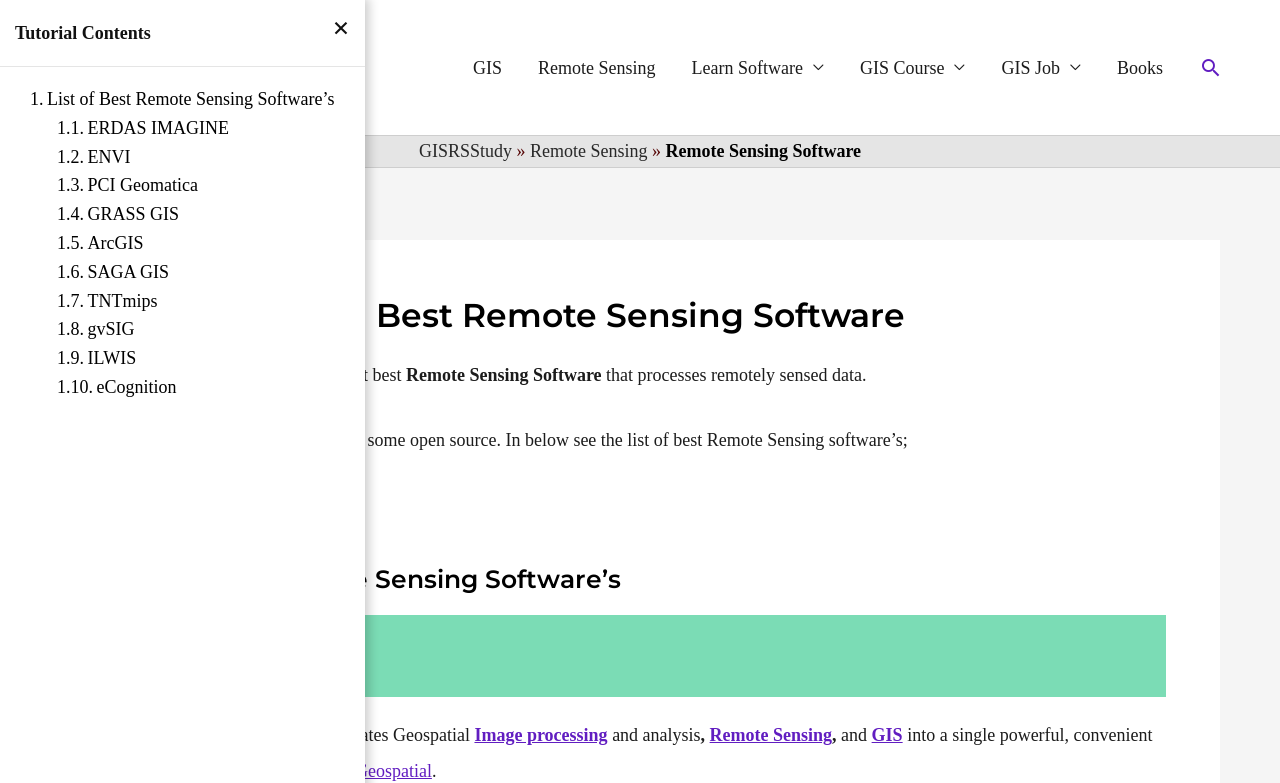How many remote sensing software are listed on the webpage?
Provide a short answer using one word or a brief phrase based on the image.

10